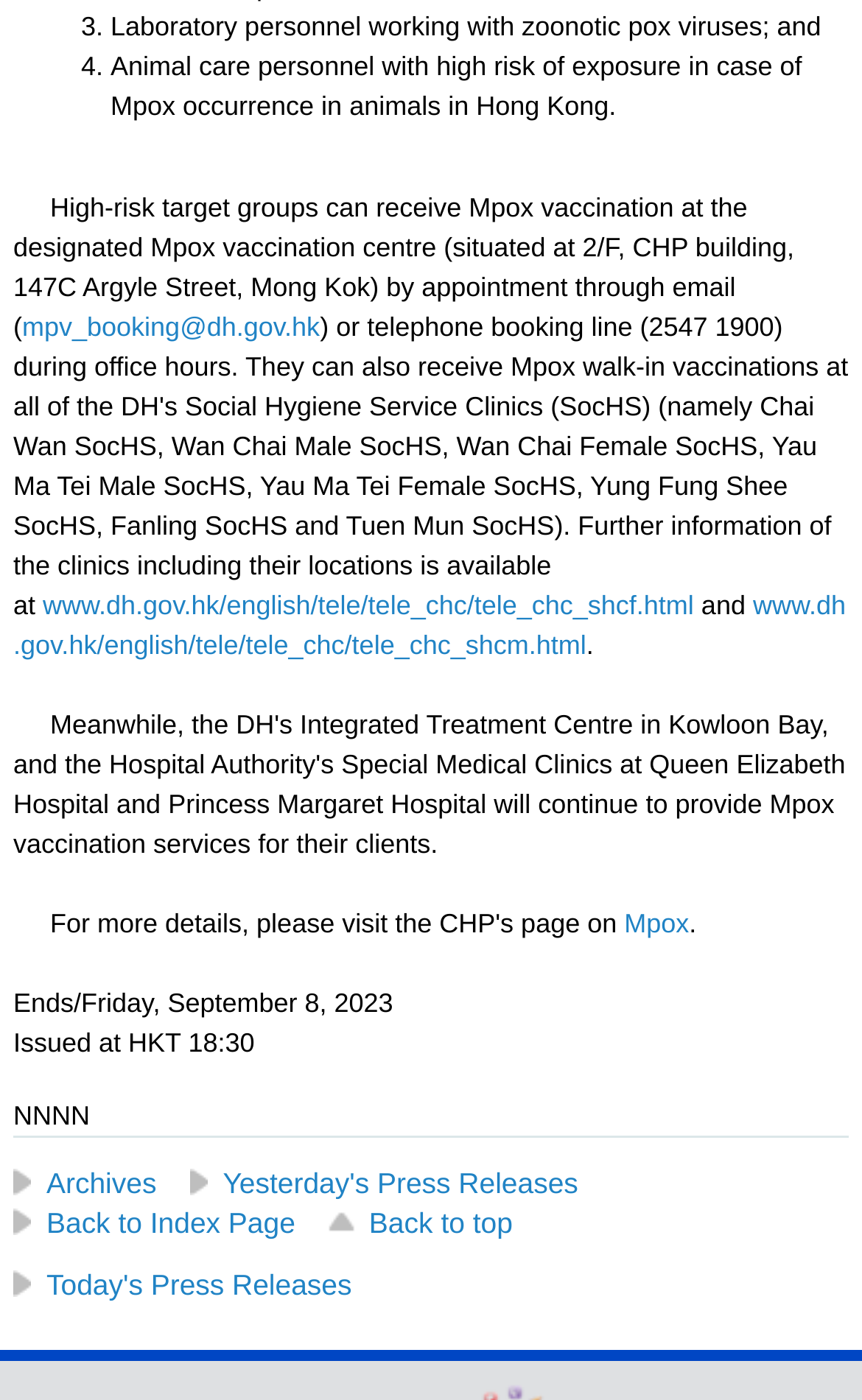Identify the bounding box coordinates of the specific part of the webpage to click to complete this instruction: "Book an appointment for Mpox vaccination".

[0.026, 0.222, 0.371, 0.244]